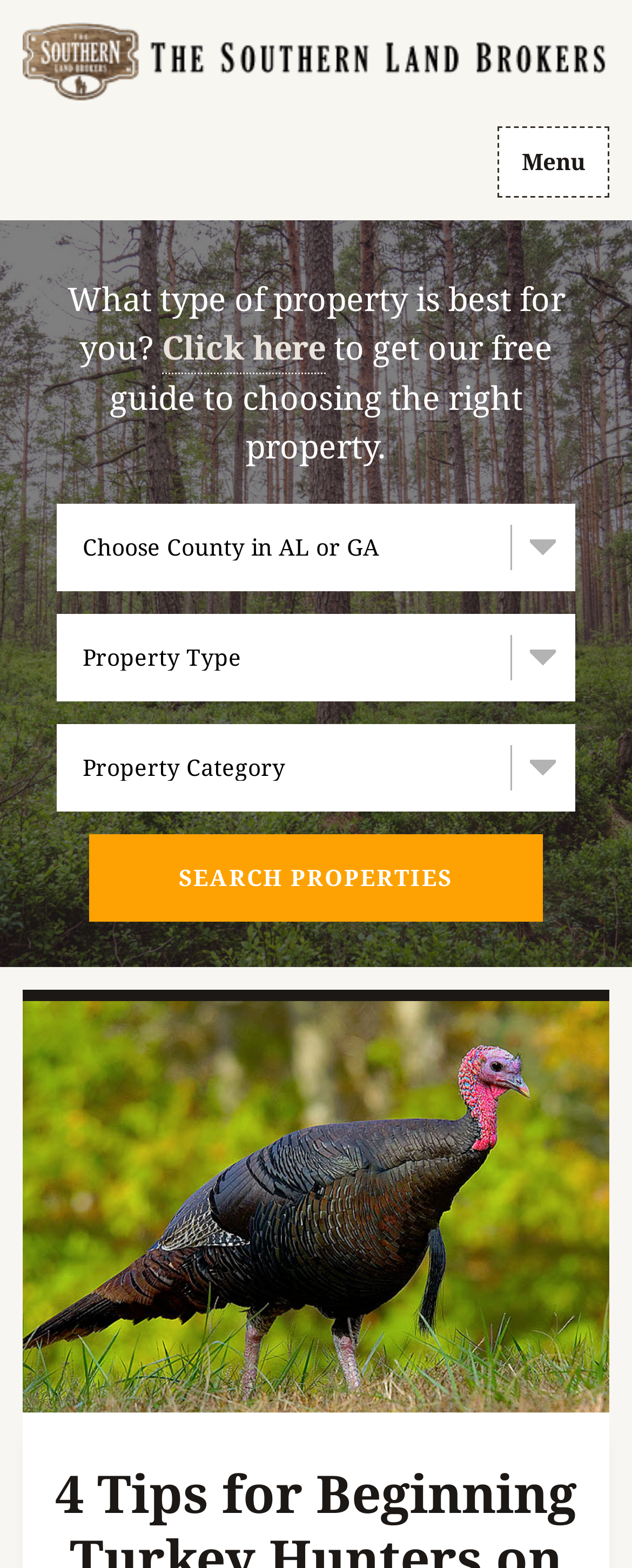How many comboboxes are present on the webpage?
Use the screenshot to answer the question with a single word or phrase.

3